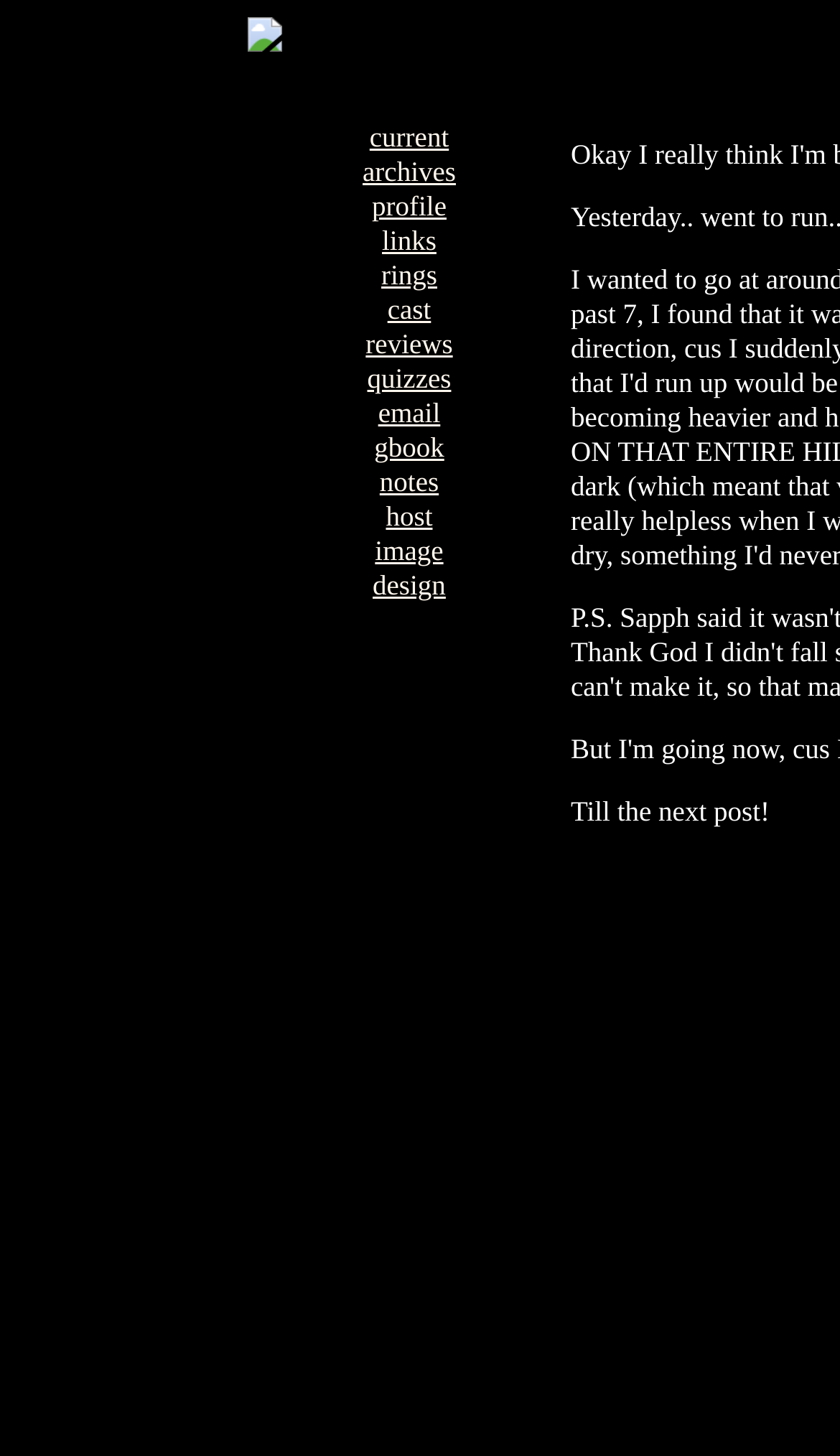Highlight the bounding box coordinates of the element you need to click to perform the following instruction: "explore design."

[0.444, 0.391, 0.531, 0.413]